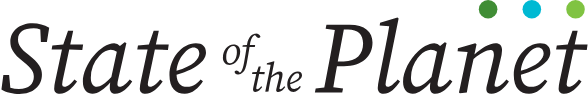Analyze the image and provide a detailed answer to the question: What is the purpose of the website?

The website's purpose is highlighted in its content, which focuses on discussing critical climate and environmental issues, and the logo's design elements reflect this purpose, emphasizing the importance of sustainability and environmental awareness.